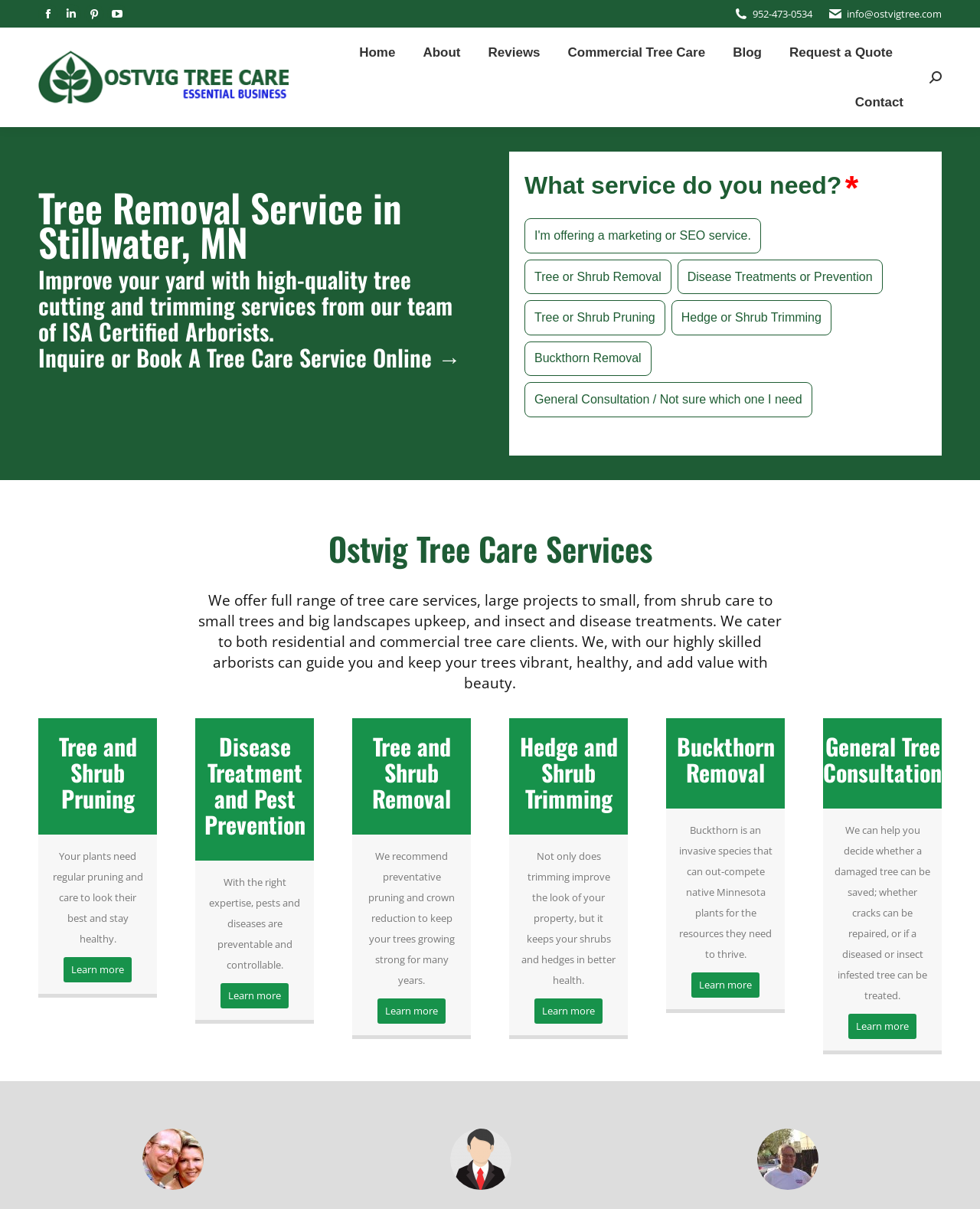Identify the bounding box coordinates for the element you need to click to achieve the following task: "Go to Top". The coordinates must be four float values ranging from 0 to 1, formatted as [left, top, right, bottom].

[0.961, 0.779, 0.992, 0.804]